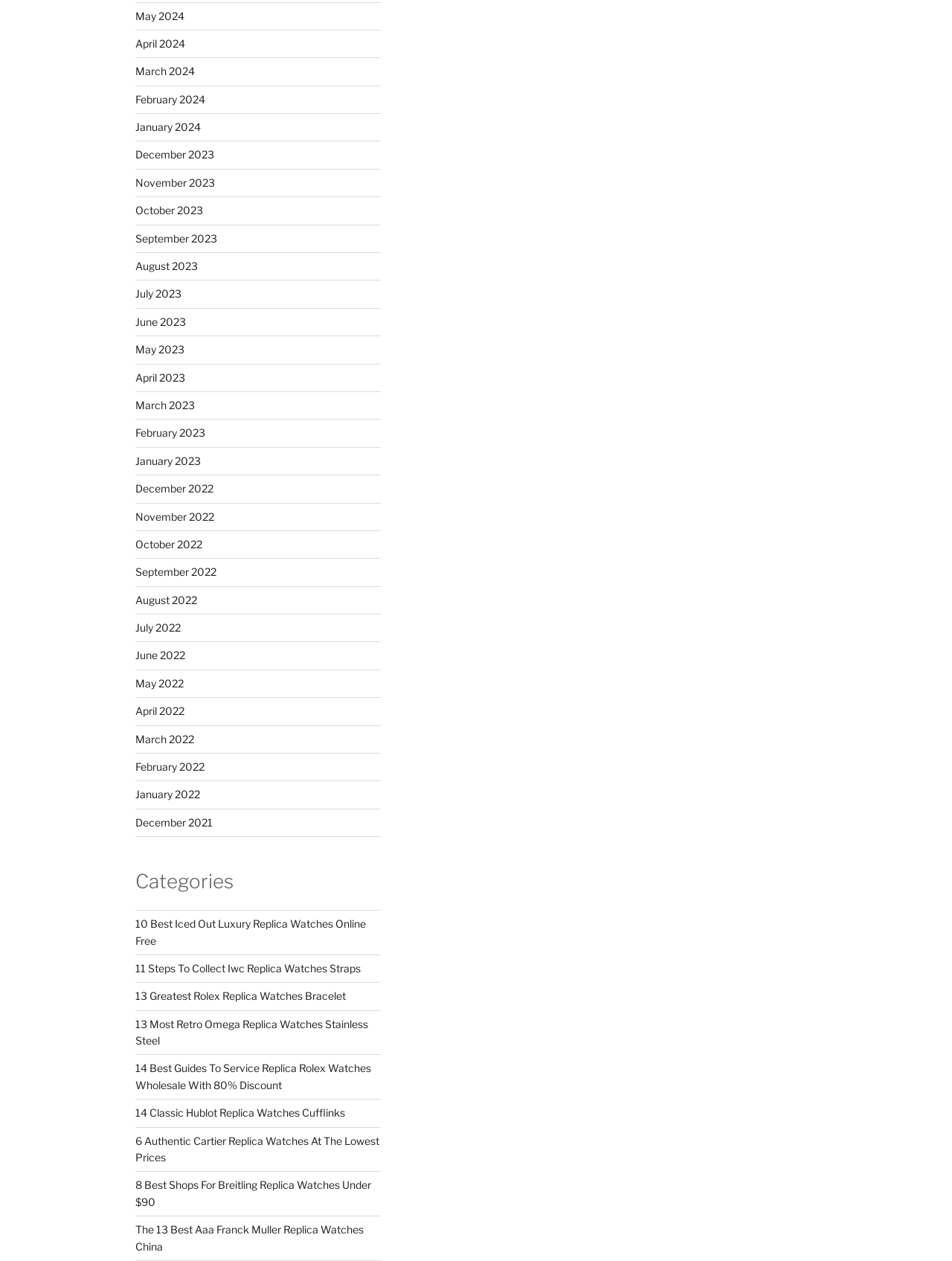Identify the bounding box for the element characterized by the following description: "Places To See".

None